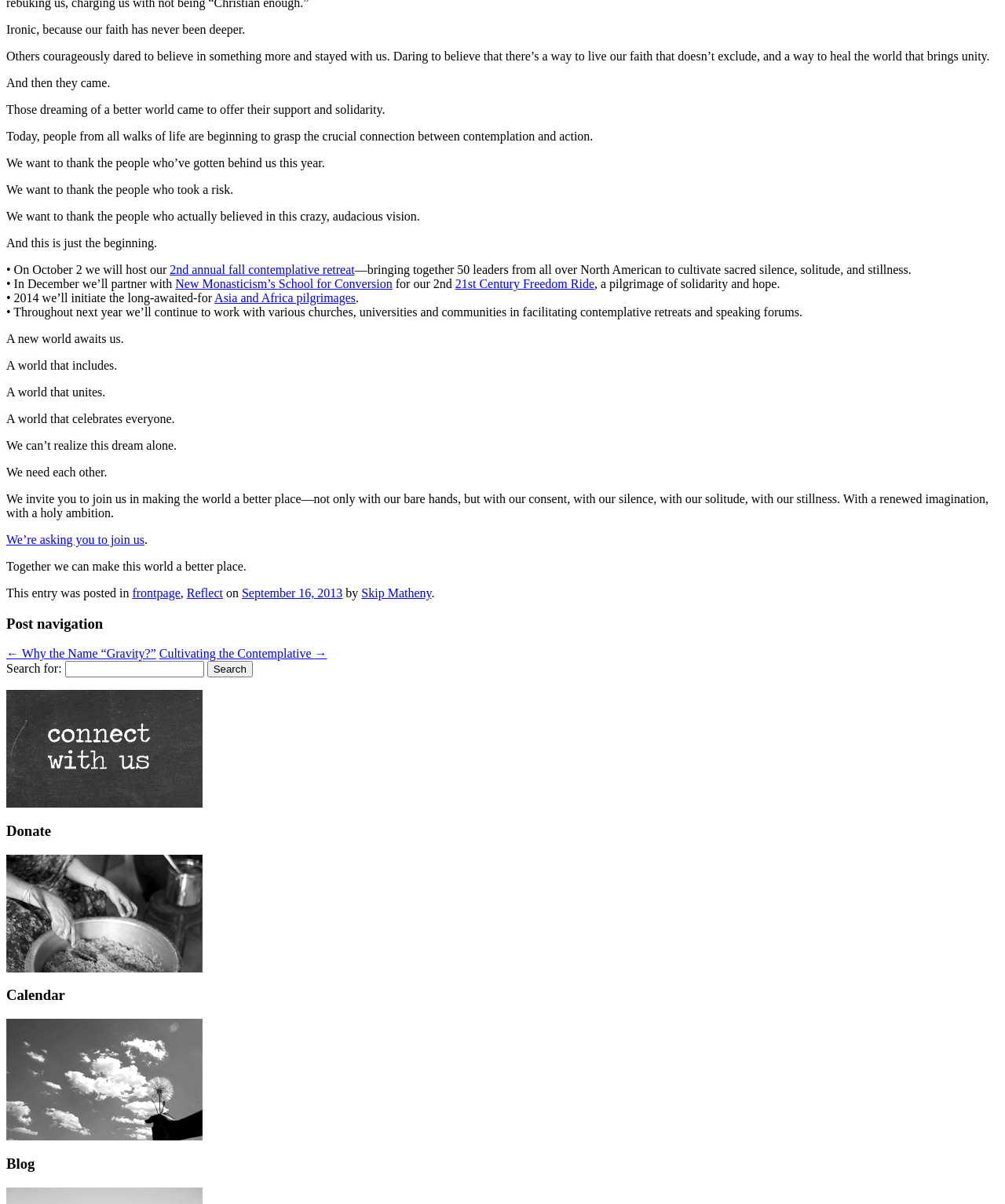Identify the bounding box coordinates of the region I need to click to complete this instruction: "Click the link to donate".

[0.006, 0.798, 0.202, 0.809]